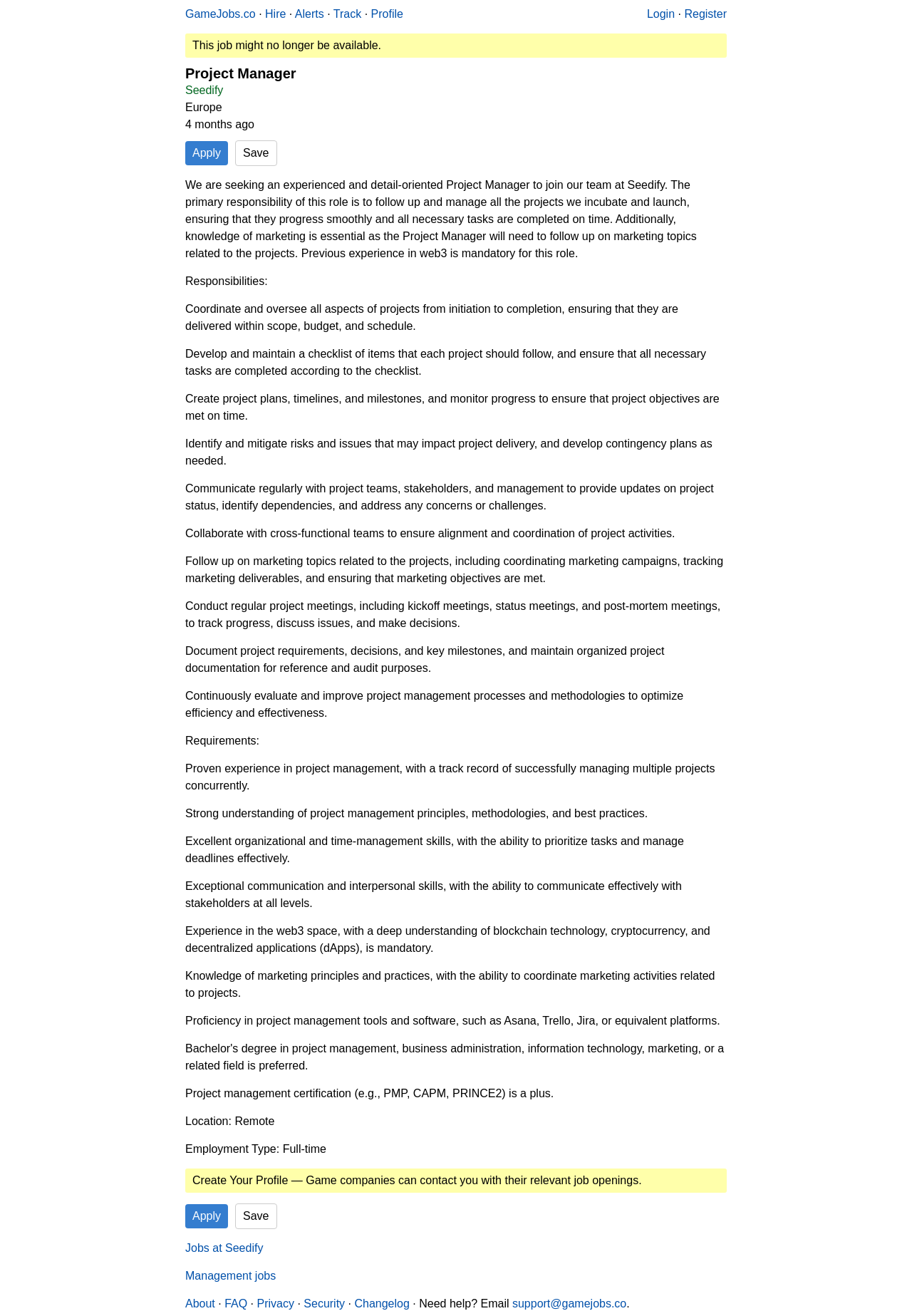What is the job title of the project?
Please respond to the question thoroughly and include all relevant details.

The job title of the project can be found in the heading 'Project Manager' which is located at the top of the webpage, indicating that the webpage is about a job posting for a Project Manager position.